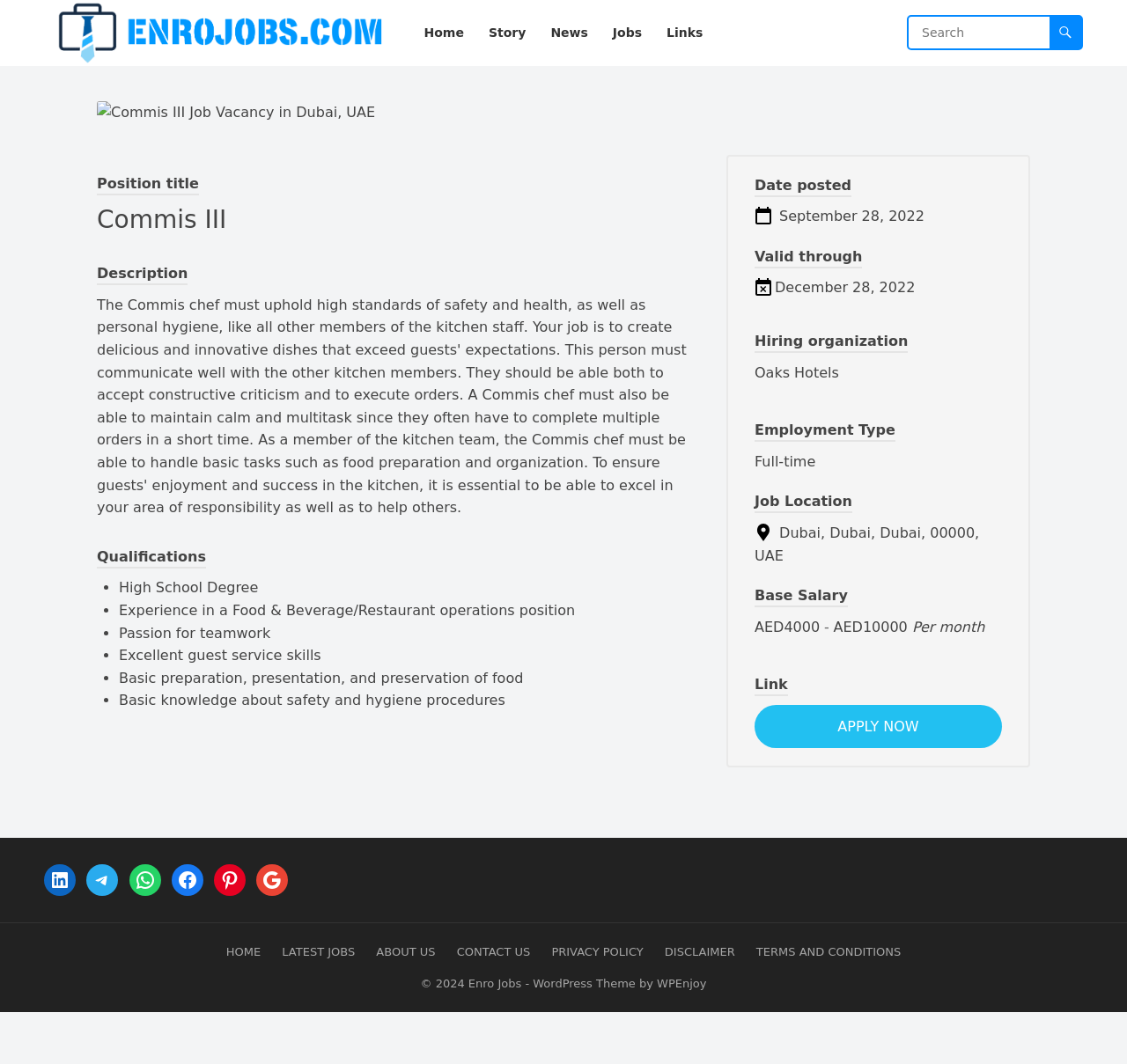Select the bounding box coordinates of the element I need to click to carry out the following instruction: "Visit the LinkedIn page".

[0.039, 0.812, 0.067, 0.842]